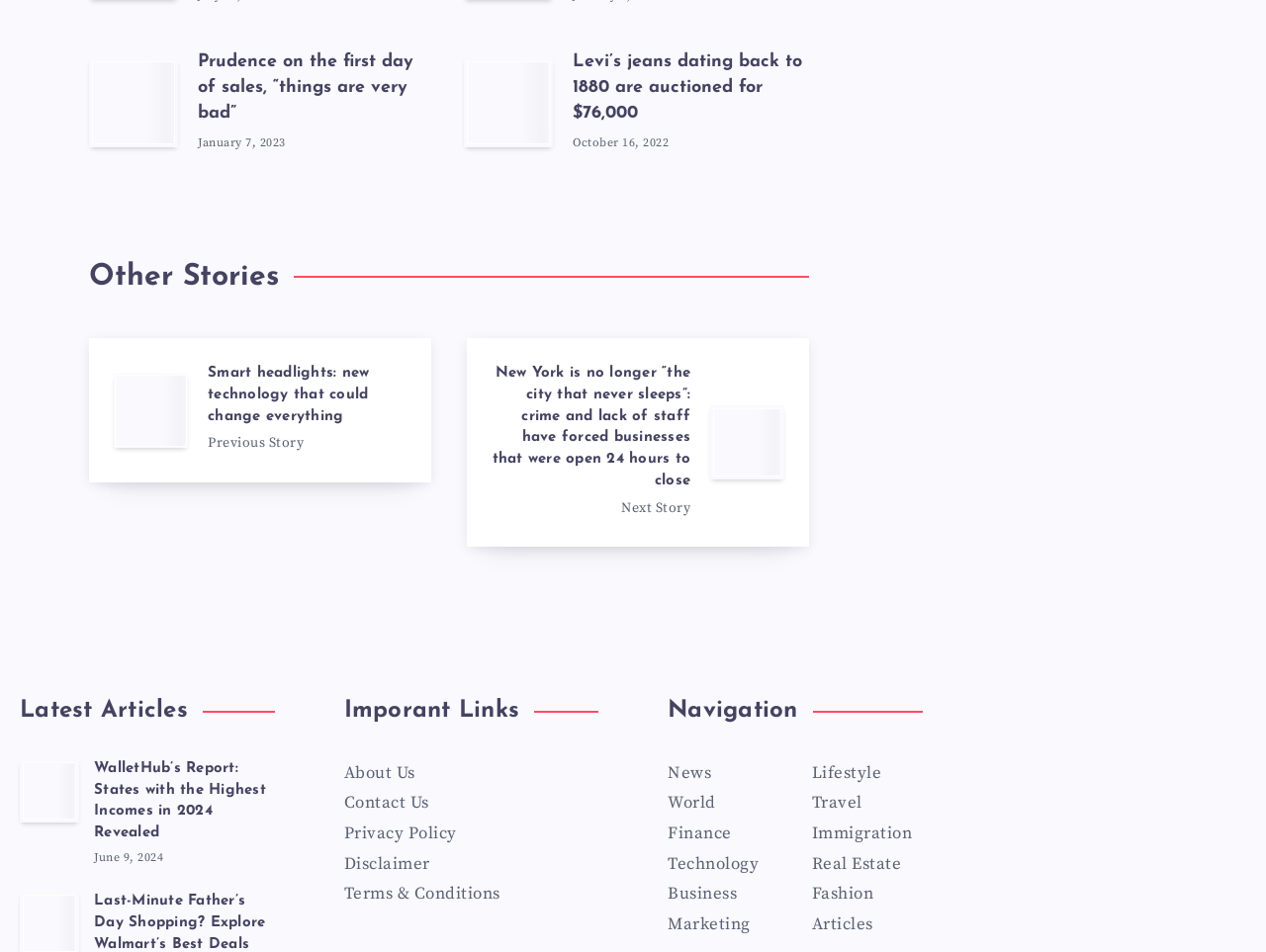What is the category of the link 'Technology'?
Please give a detailed answer to the question using the information shown in the image.

The link 'Technology' is located in the bottom-right section of the webpage, and it is categorized under the 'Navigation' section, which contains links to various categories such as 'News', 'World', 'Finance', and more.